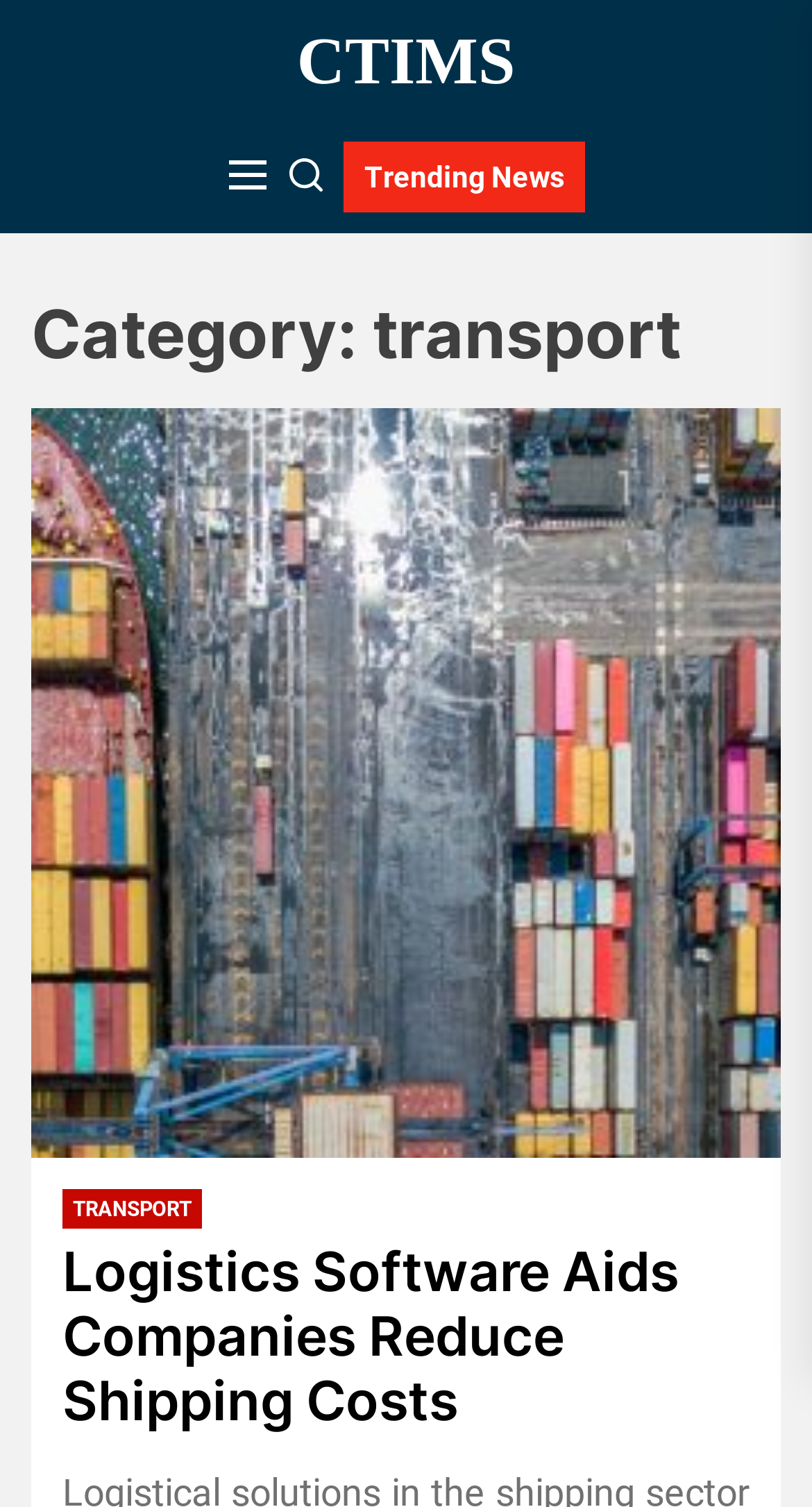Please answer the following query using a single word or phrase: 
What is the title of the news article?

Logistics Software Aids Companies Reduce Shipping Costs